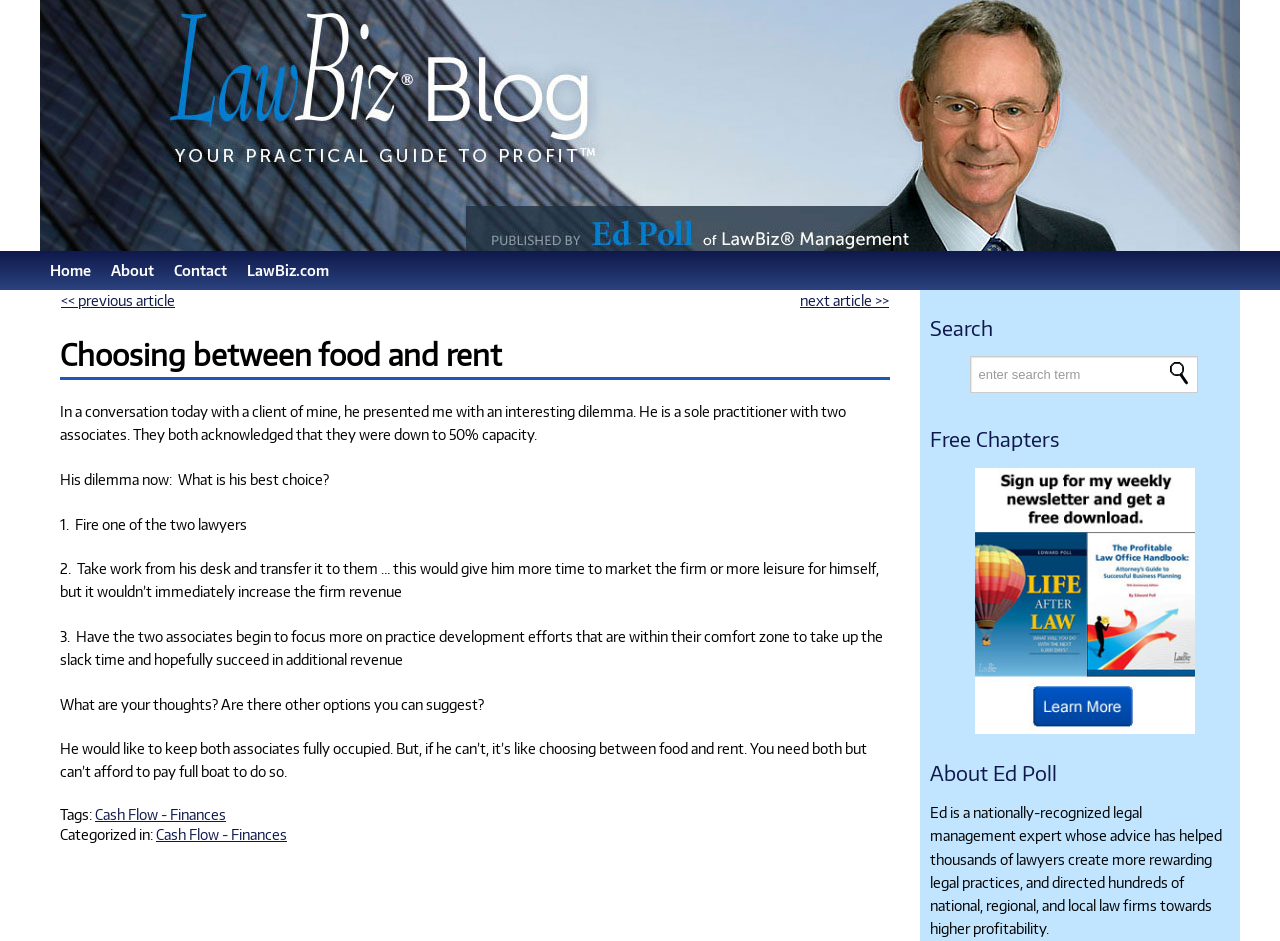Please find the main title text of this webpage.

Choosing between food and rent